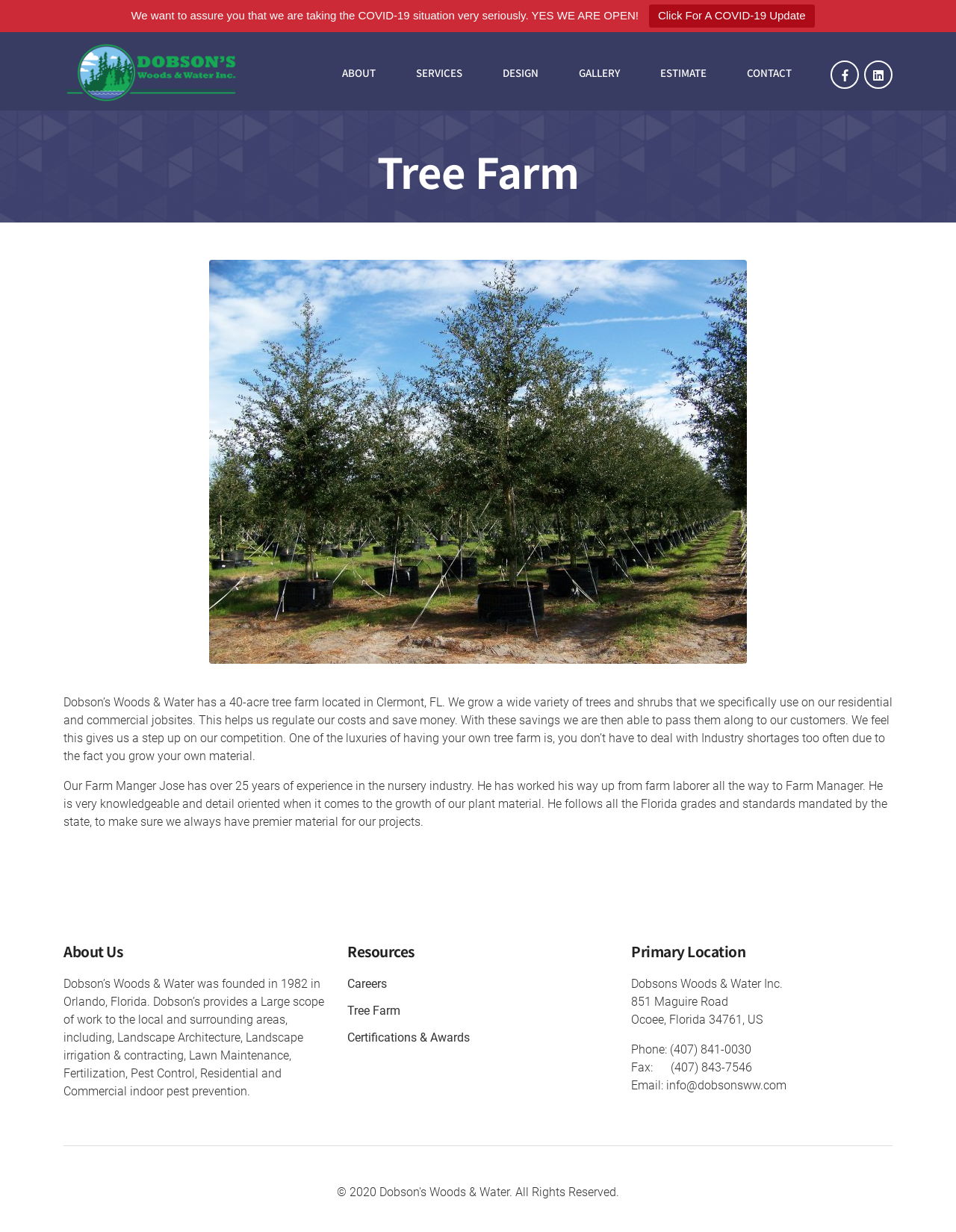Can you find the bounding box coordinates for the element to click on to achieve the instruction: "Contact us"?

[0.766, 0.047, 0.844, 0.072]